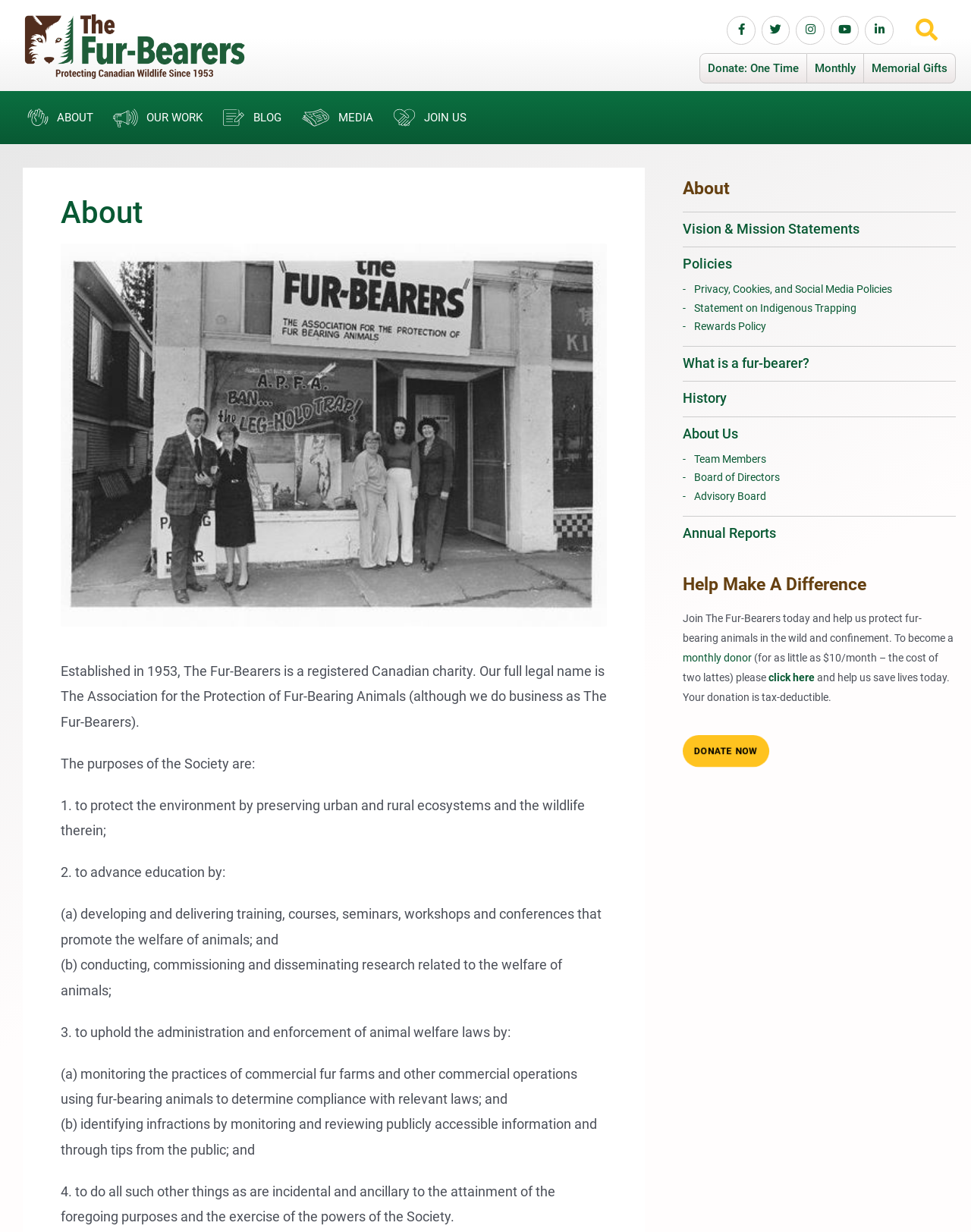Pinpoint the bounding box coordinates of the clickable area necessary to execute the following instruction: "Click the 'About' link". The coordinates should be given as four float numbers between 0 and 1, namely [left, top, right, bottom].

[0.016, 0.08, 0.104, 0.111]